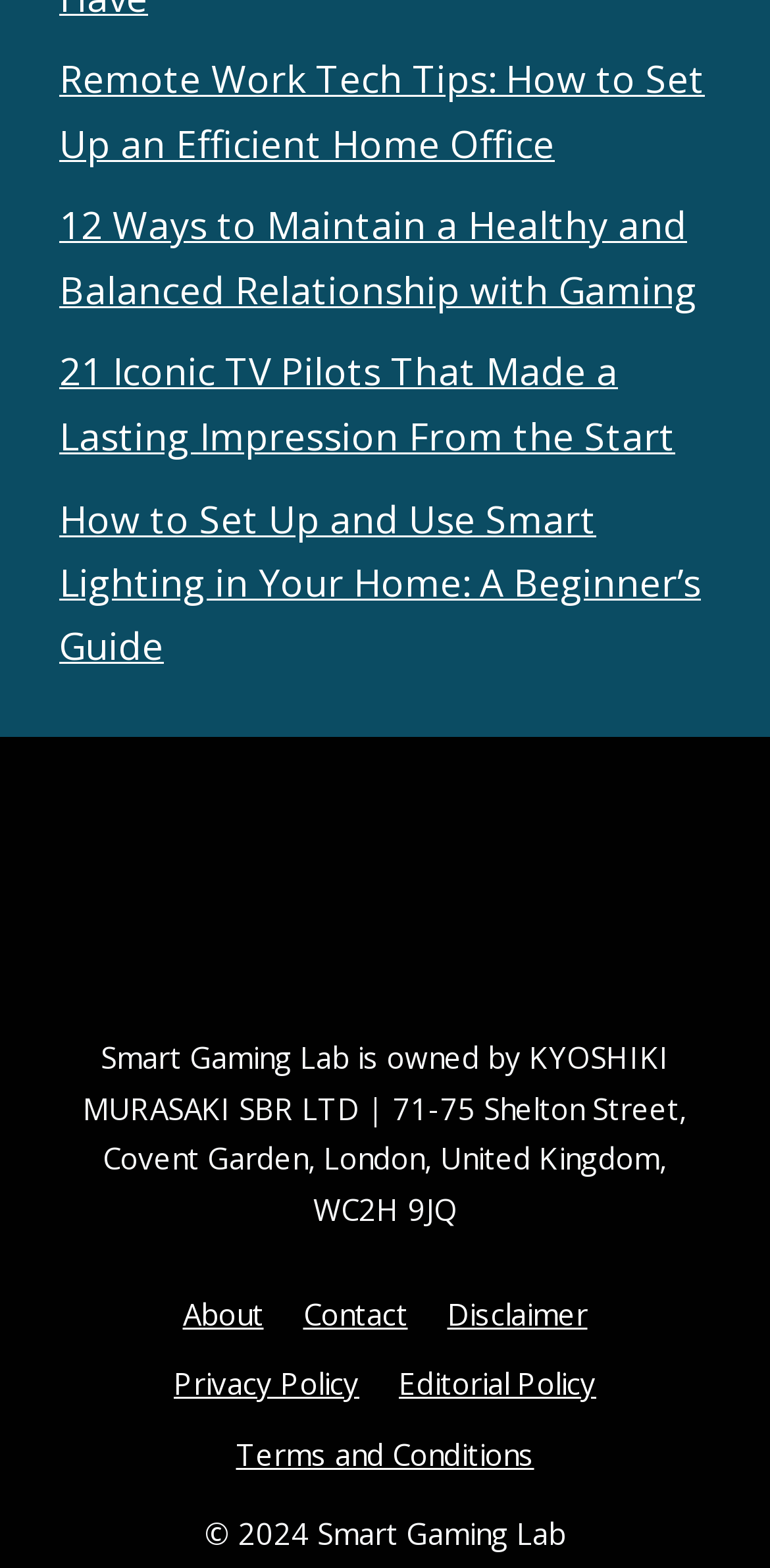Respond to the following query with just one word or a short phrase: 
What is the address of the company?

71-75 Shelton Street, Covent Garden, London, United Kingdom, WC2H 9JQ